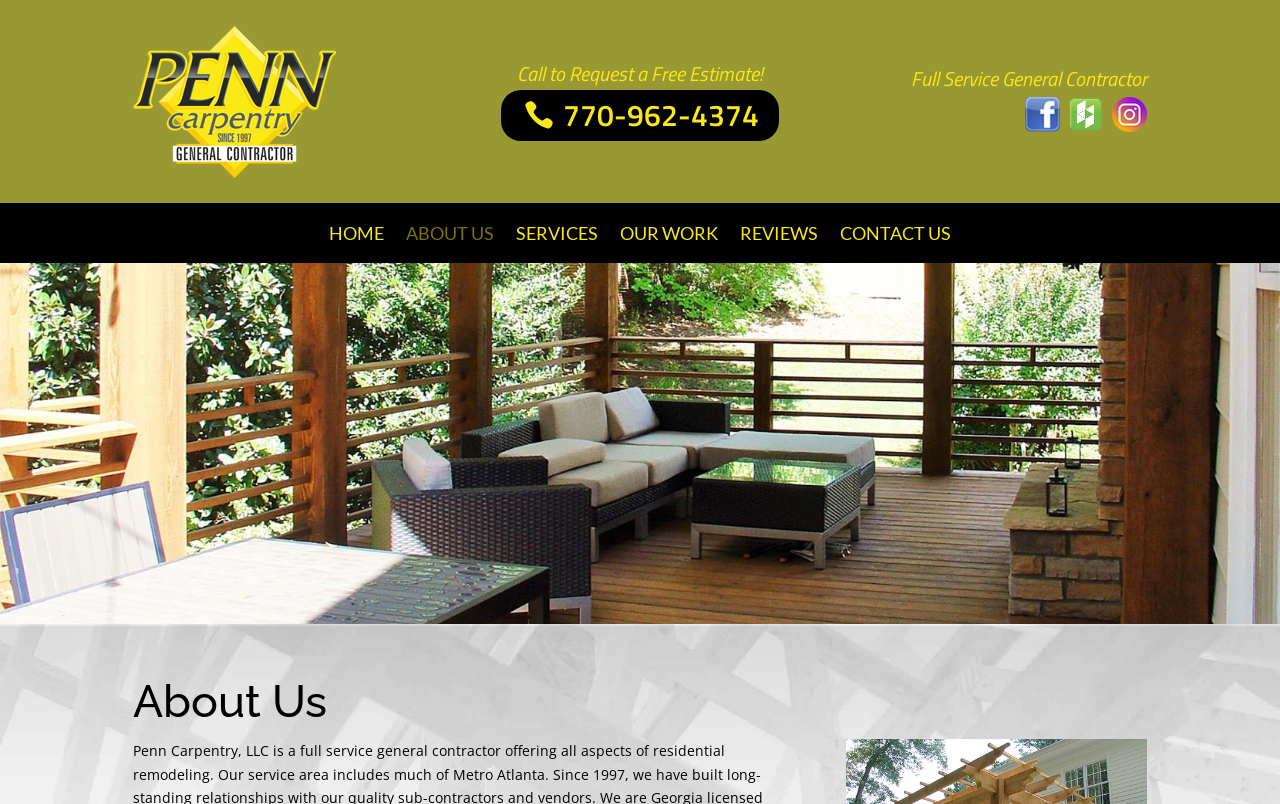Identify the bounding box coordinates for the UI element described as: "Attendance". The coordinates should be provided as four floats between 0 and 1: [left, top, right, bottom].

None